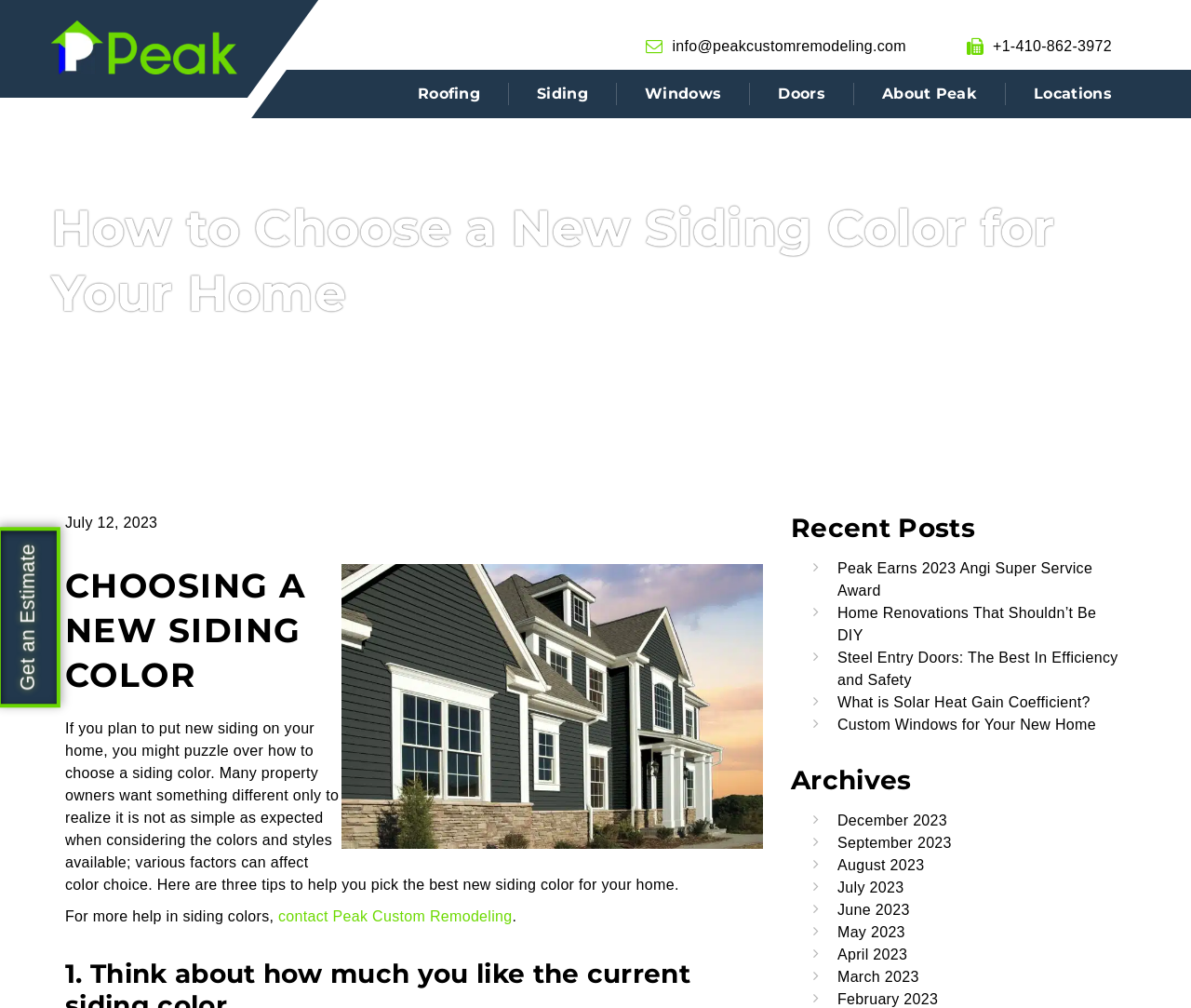Identify the bounding box coordinates for the region to click in order to carry out this instruction: "View the Roofing page". Provide the coordinates using four float numbers between 0 and 1, formatted as [left, top, right, bottom].

[0.351, 0.082, 0.403, 0.104]